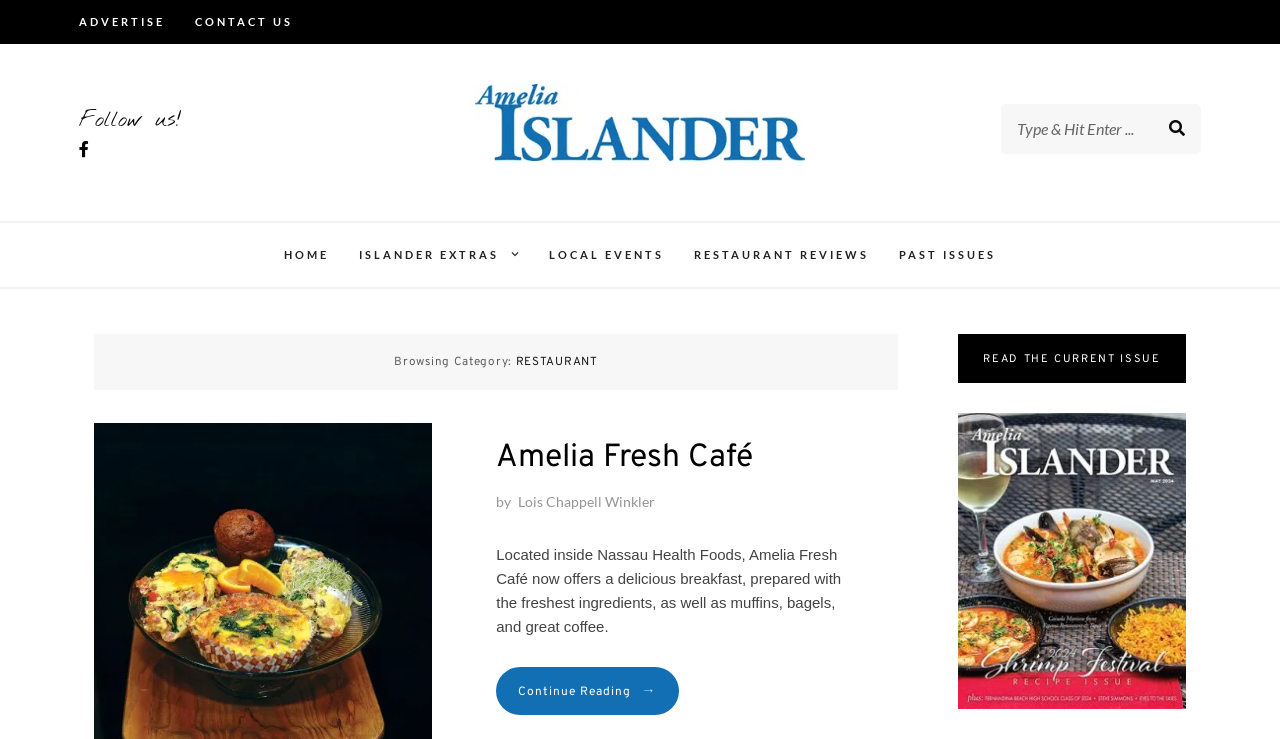Can you look at the image and give a comprehensive answer to the question:
What is the purpose of the textbox at the top right?

I determined the answer by looking at the textbox with a placeholder 'Type & Hit Enter...' and its location at the top right of the webpage, which is a common location for search boxes, indicating that its purpose is to search the website.